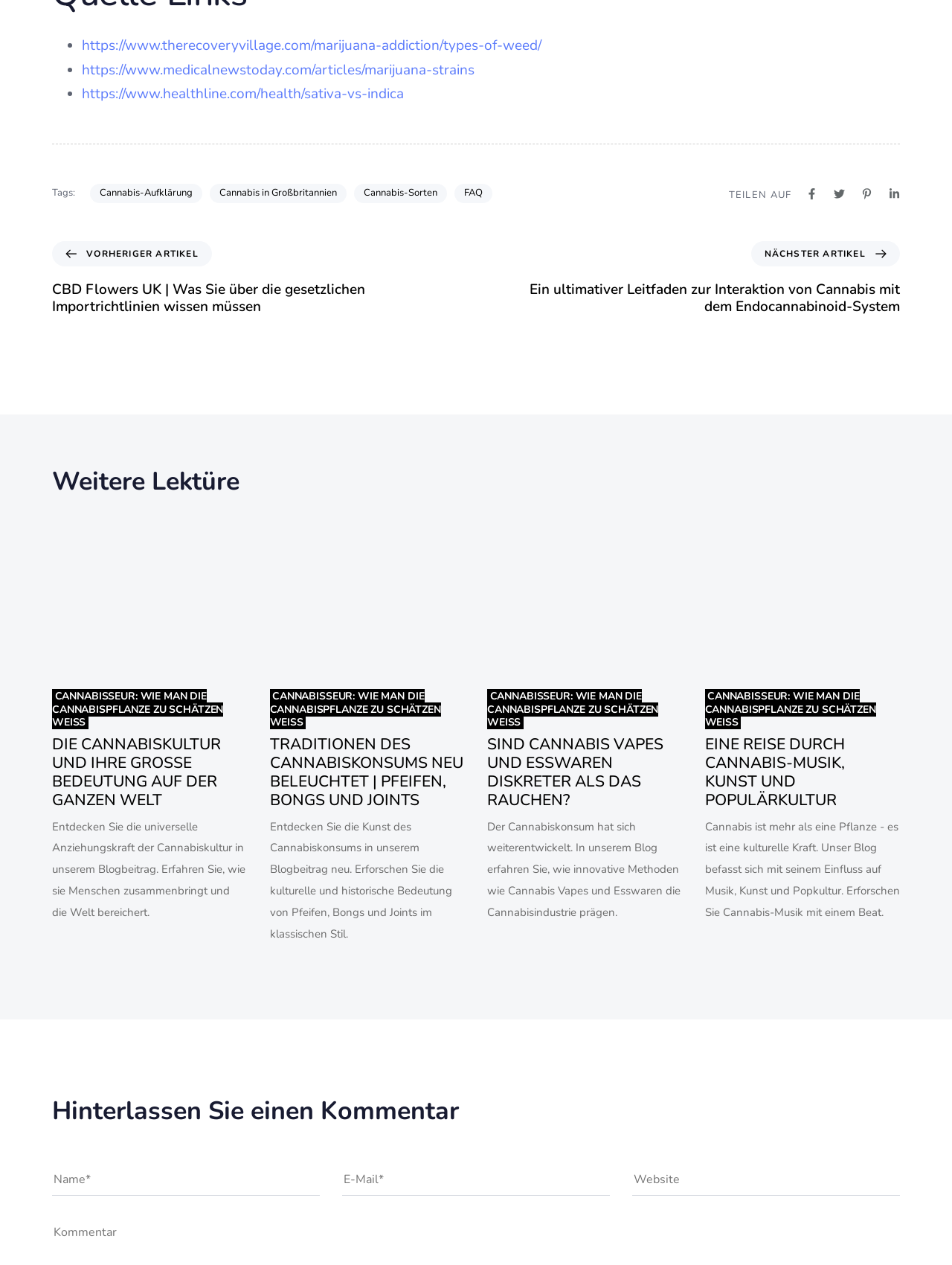Locate the coordinates of the bounding box for the clickable region that fulfills this instruction: "Leave a comment".

[0.055, 0.919, 0.336, 0.945]